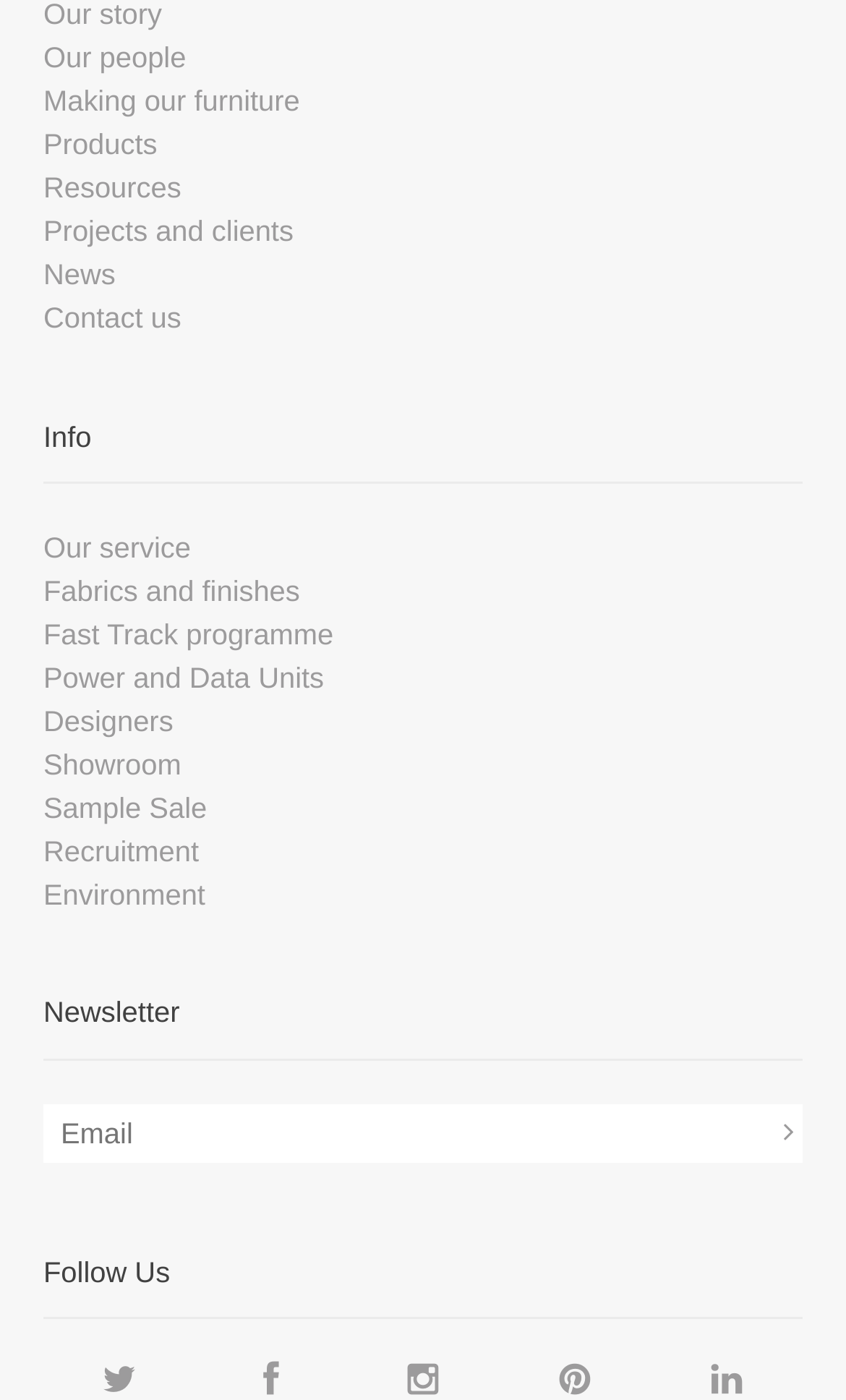How many headings are on the webpage?
Look at the image and answer the question with a single word or phrase.

3